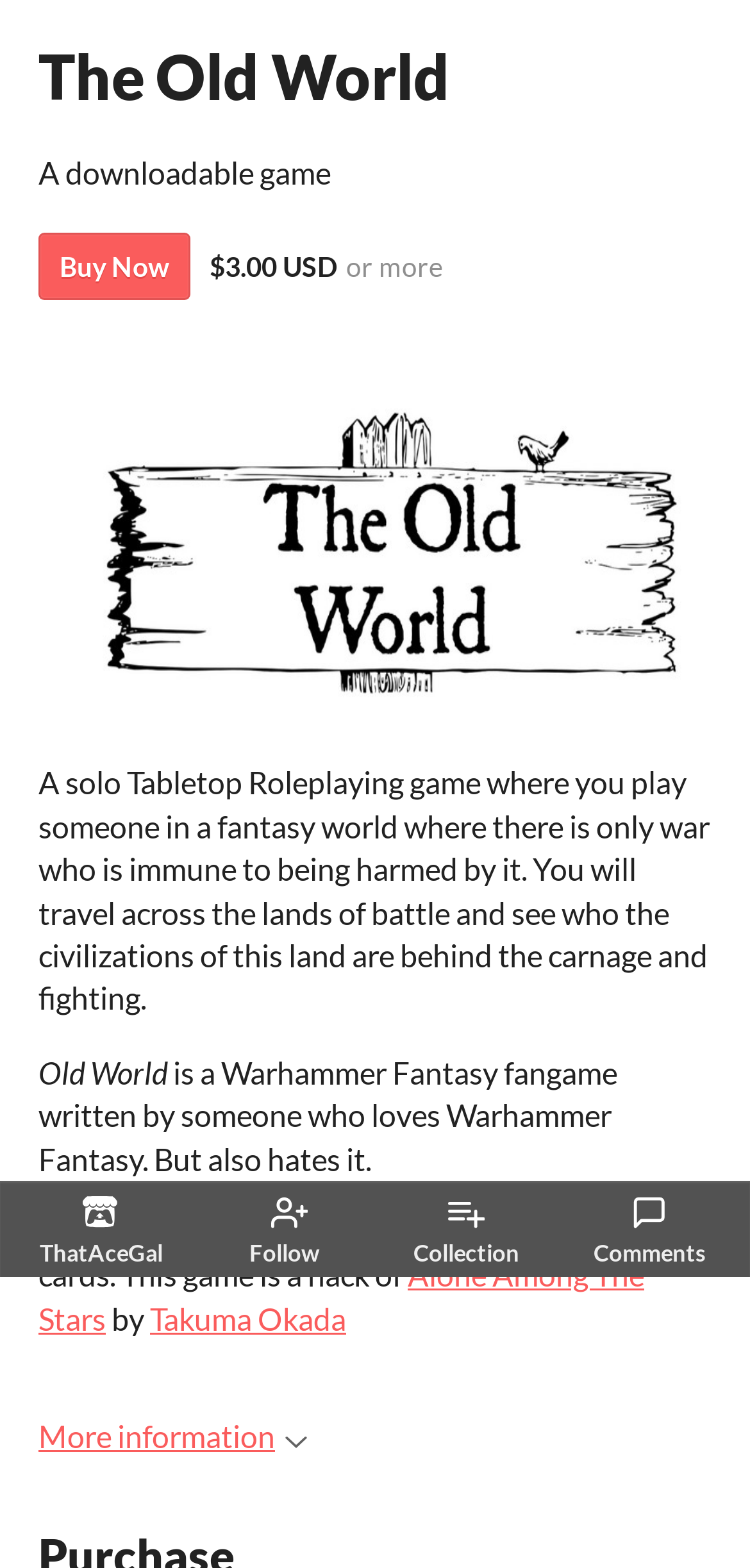Locate the bounding box of the UI element defined by this description: "Comments". The coordinates should be given as four float numbers between 0 and 1, formatted as [left, top, right, bottom].

[0.778, 0.757, 0.953, 0.808]